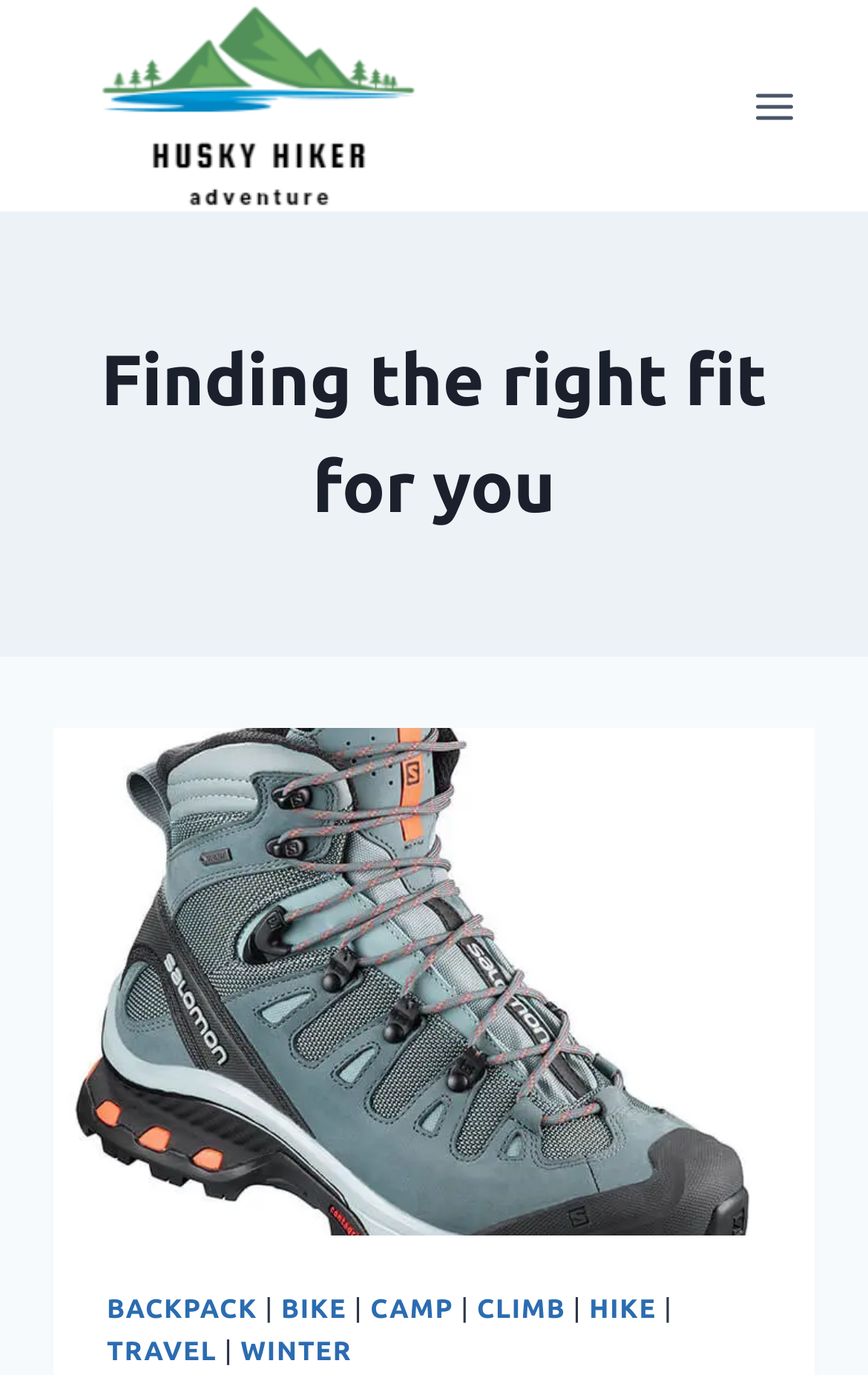How many categories are available on the website?
Please provide a comprehensive answer based on the details in the screenshot.

By examining the links at the bottom of the webpage, we can see that there are 7 categories available: BACKPACK, BIKE, CAMP, CLIMB, HIKE, TRAVEL, and WINTER.